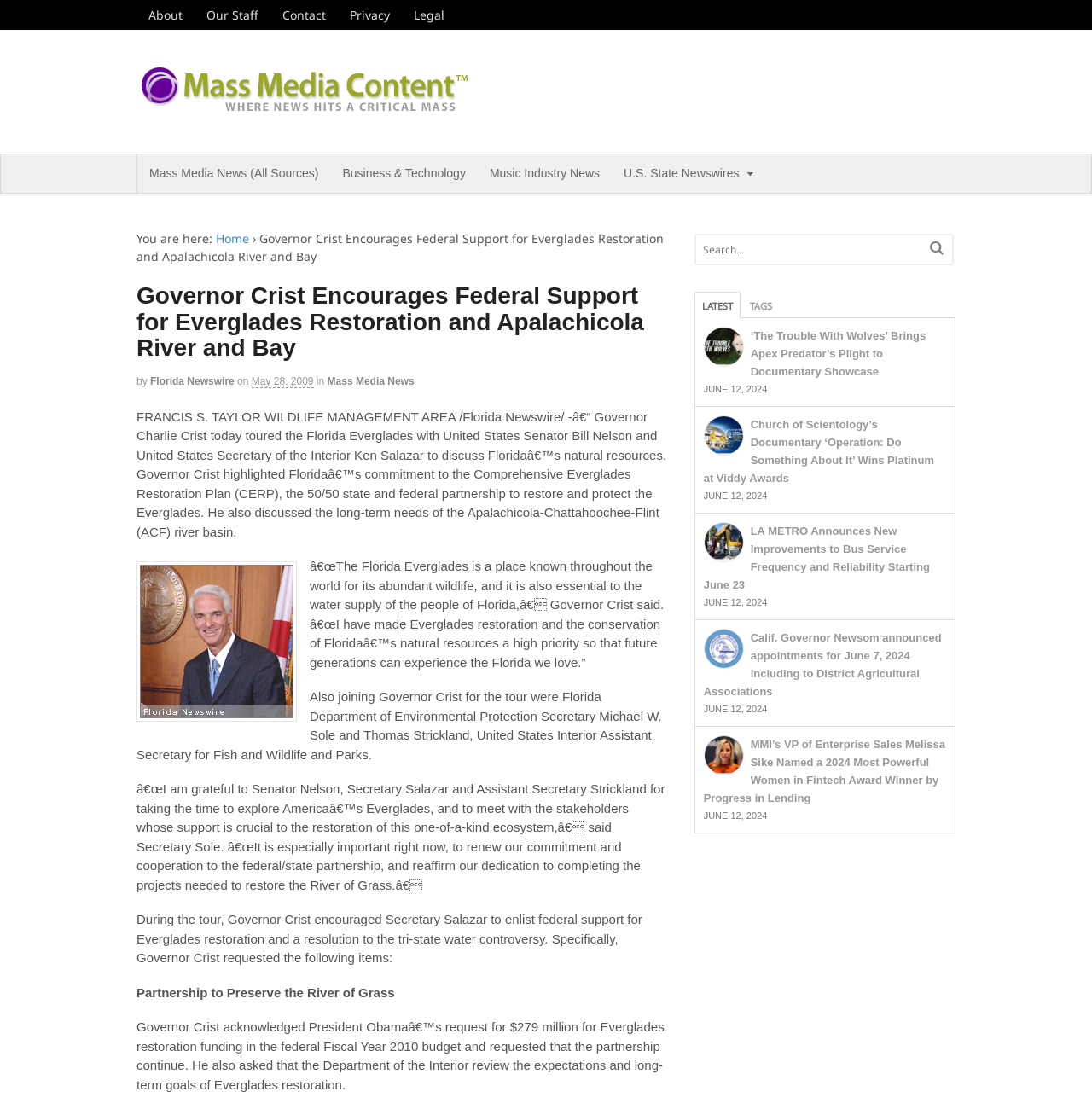Locate the UI element described by Legal and provide its bounding box coordinates. Use the format (top-left x, top-left y, bottom-right x, bottom-right y) with all values as floating point numbers between 0 and 1.

[0.368, 0.0, 0.418, 0.027]